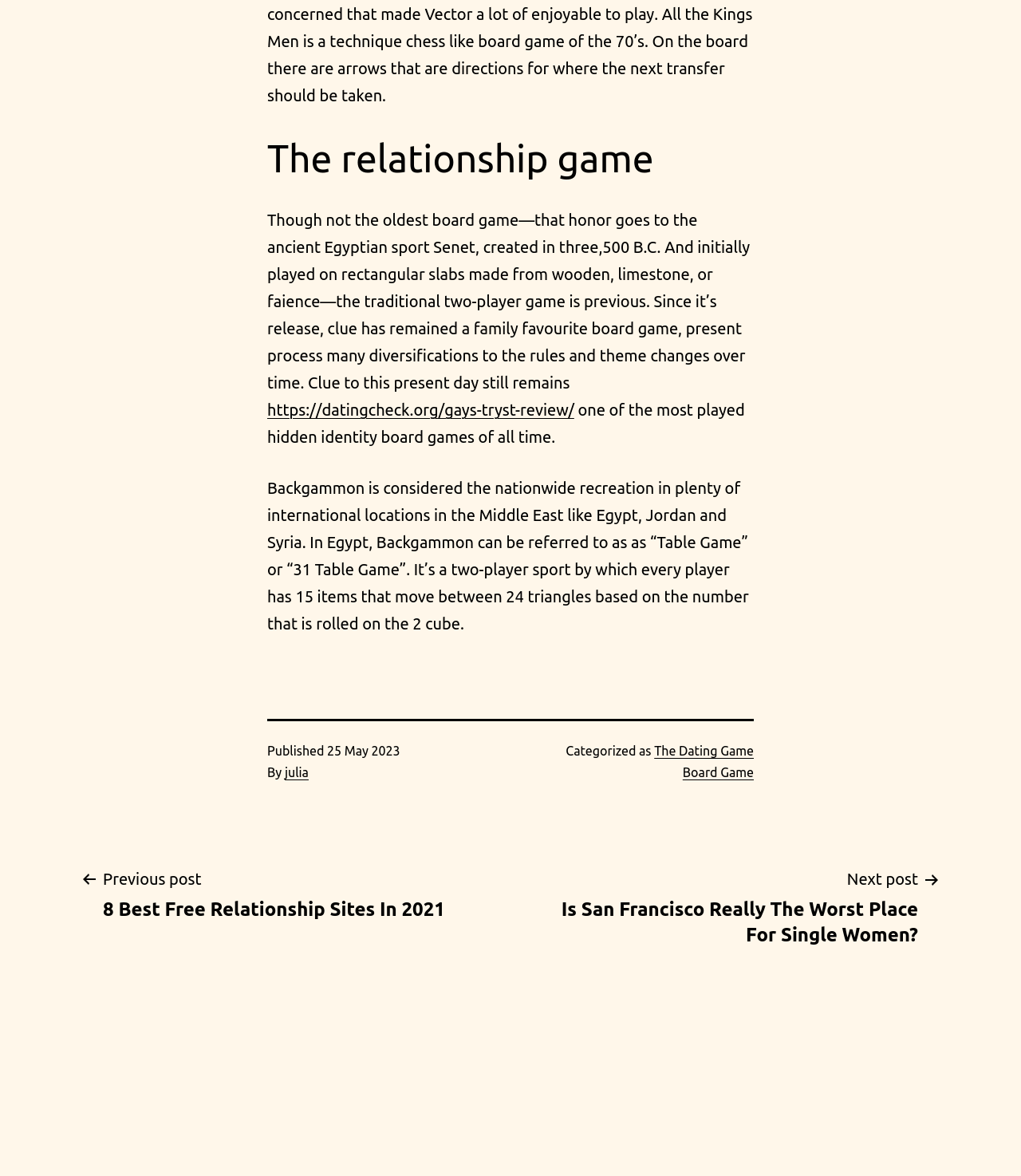What is the name of the board game mentioned?
Can you provide an in-depth and detailed response to the question?

The webpage mentions 'Clue' as a traditional two-player game that has remained a family favorite board game, undergoing many diversifications to the rules and theme changes over time.